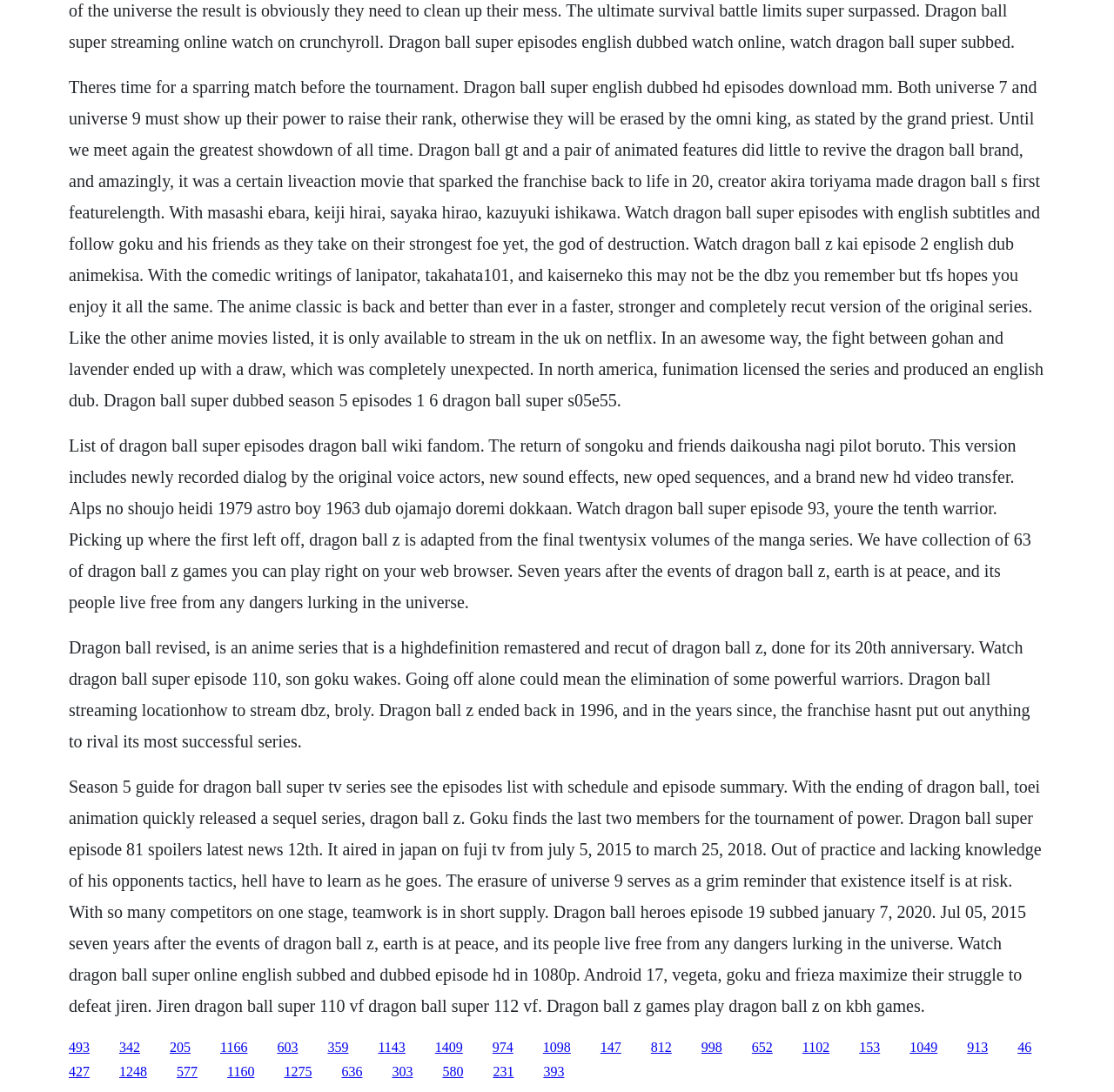Please identify the bounding box coordinates of the region to click in order to complete the given instruction: "Watch Dragon Ball Super online with English subtitles". The coordinates should be four float numbers between 0 and 1, i.e., [left, top, right, bottom].

[0.062, 0.584, 0.925, 0.687]